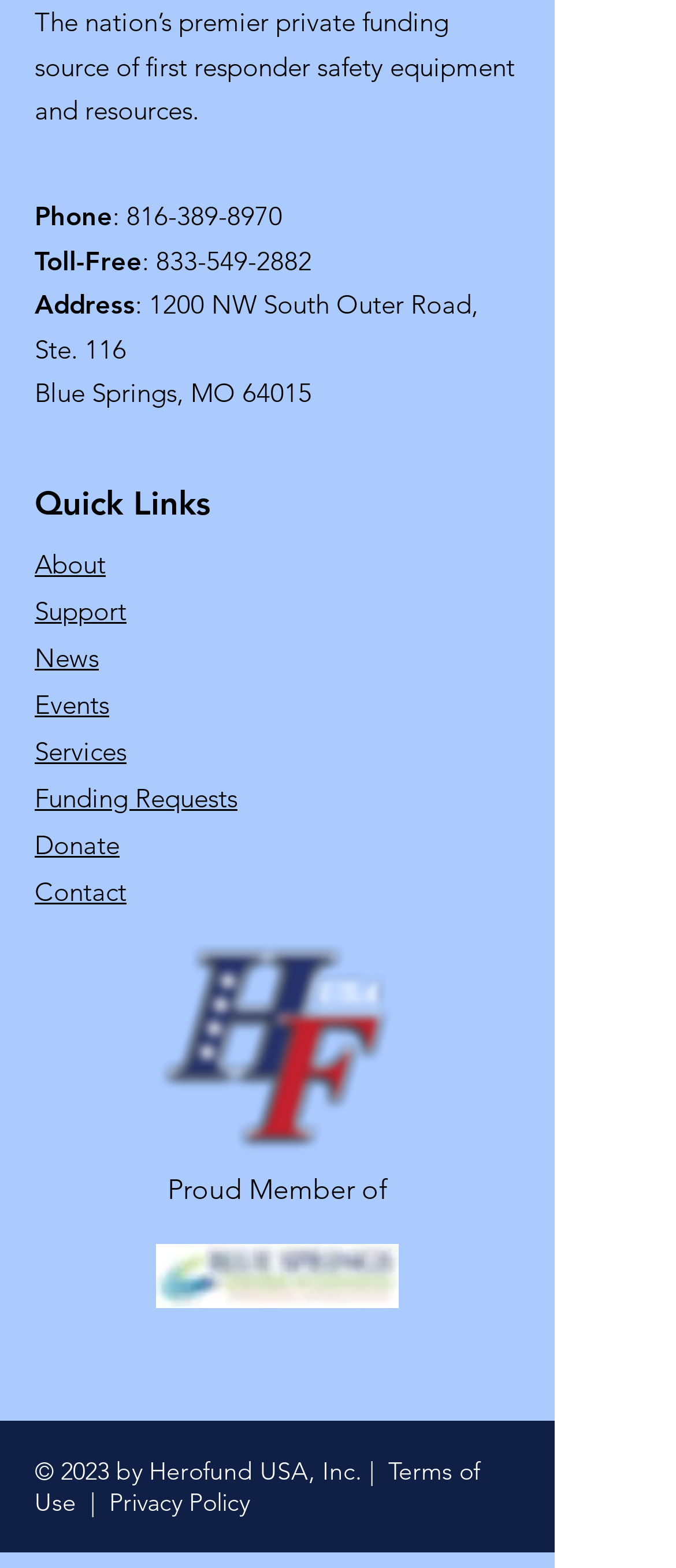Please locate the bounding box coordinates of the element that needs to be clicked to achieve the following instruction: "Find DJ gigs online". The coordinates should be four float numbers between 0 and 1, i.e., [left, top, right, bottom].

None